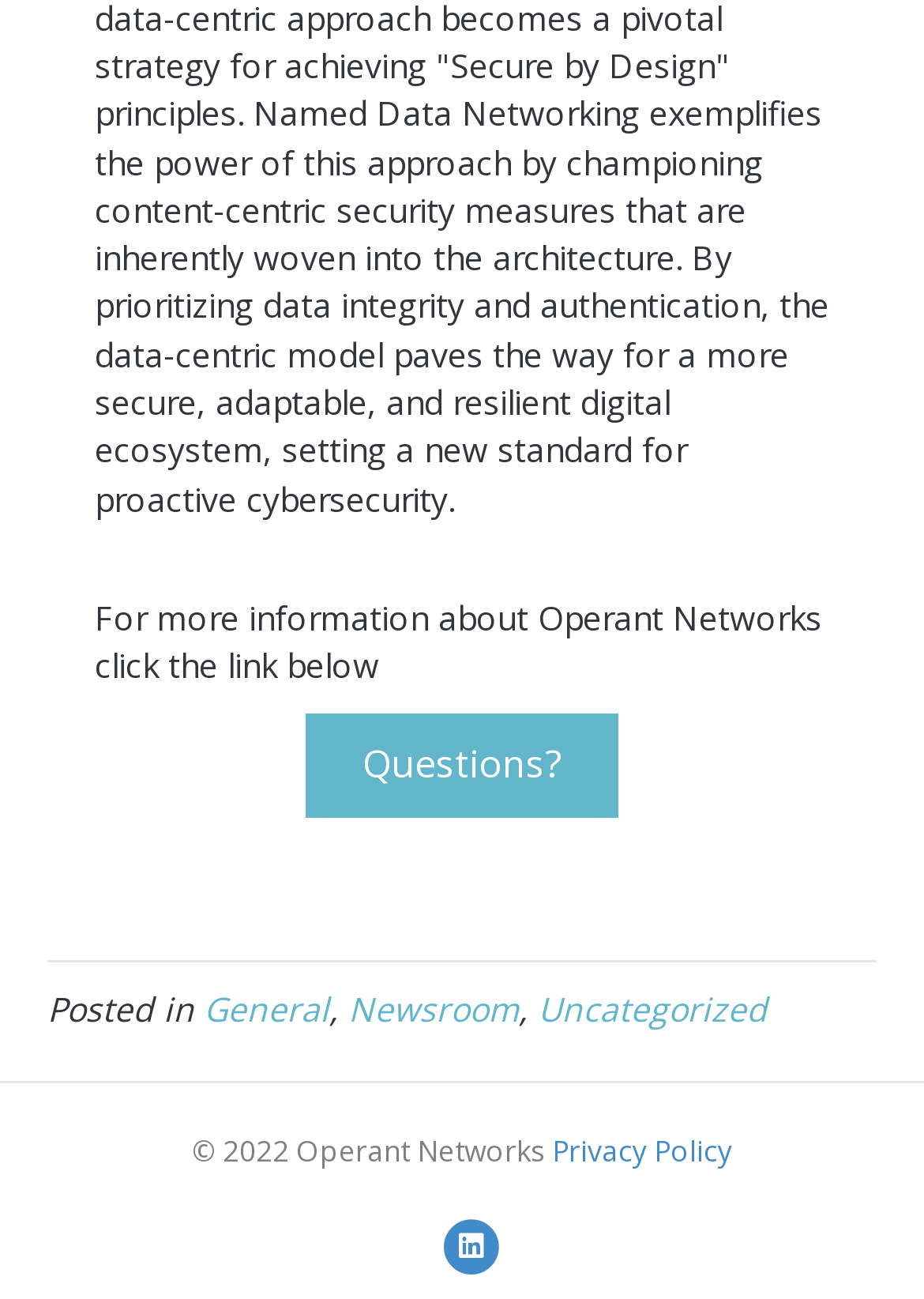Please answer the following question using a single word or phrase: 
What is the company name mentioned on the webpage?

Operant Networks